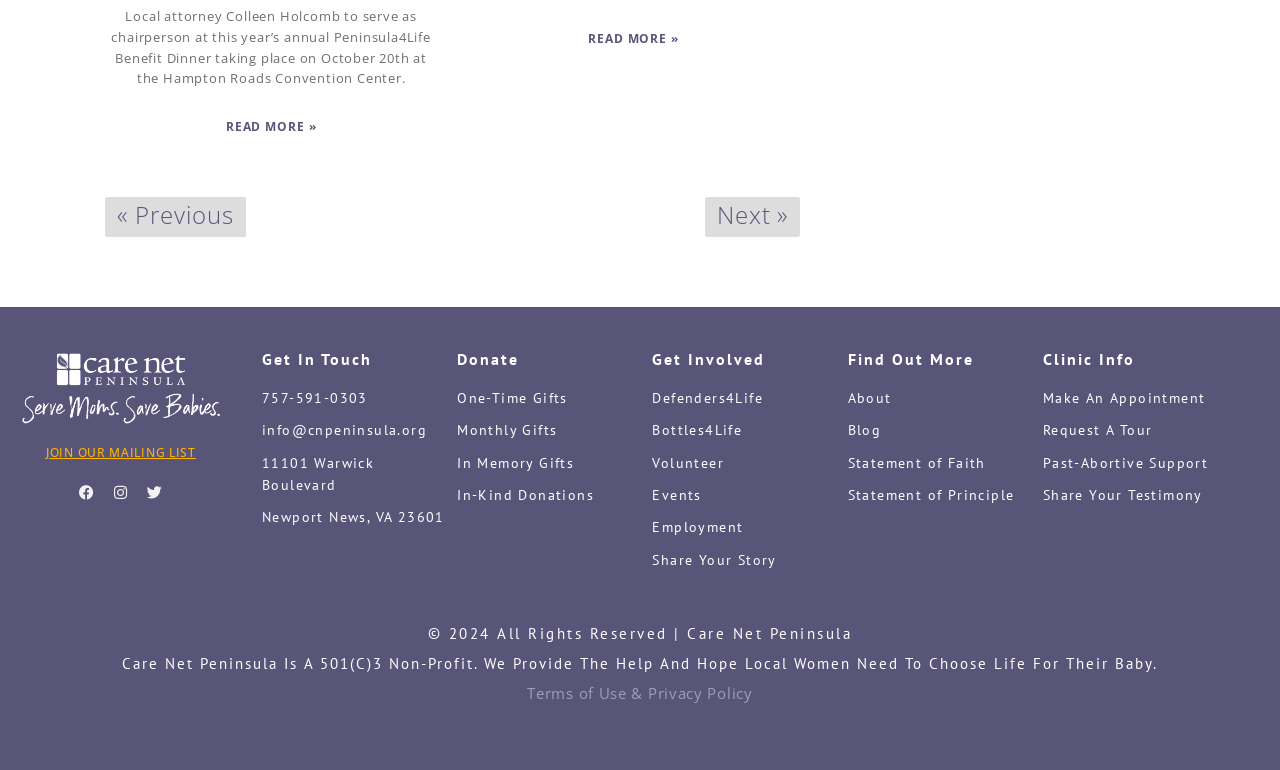Can one make a donation to Care Net Peninsula?
Carefully analyze the image and provide a detailed answer to the question.

I found the answer by looking at the 'Donate' section, which provides links to make one-time gifts, monthly gifts, in memory gifts, and in-kind donations.